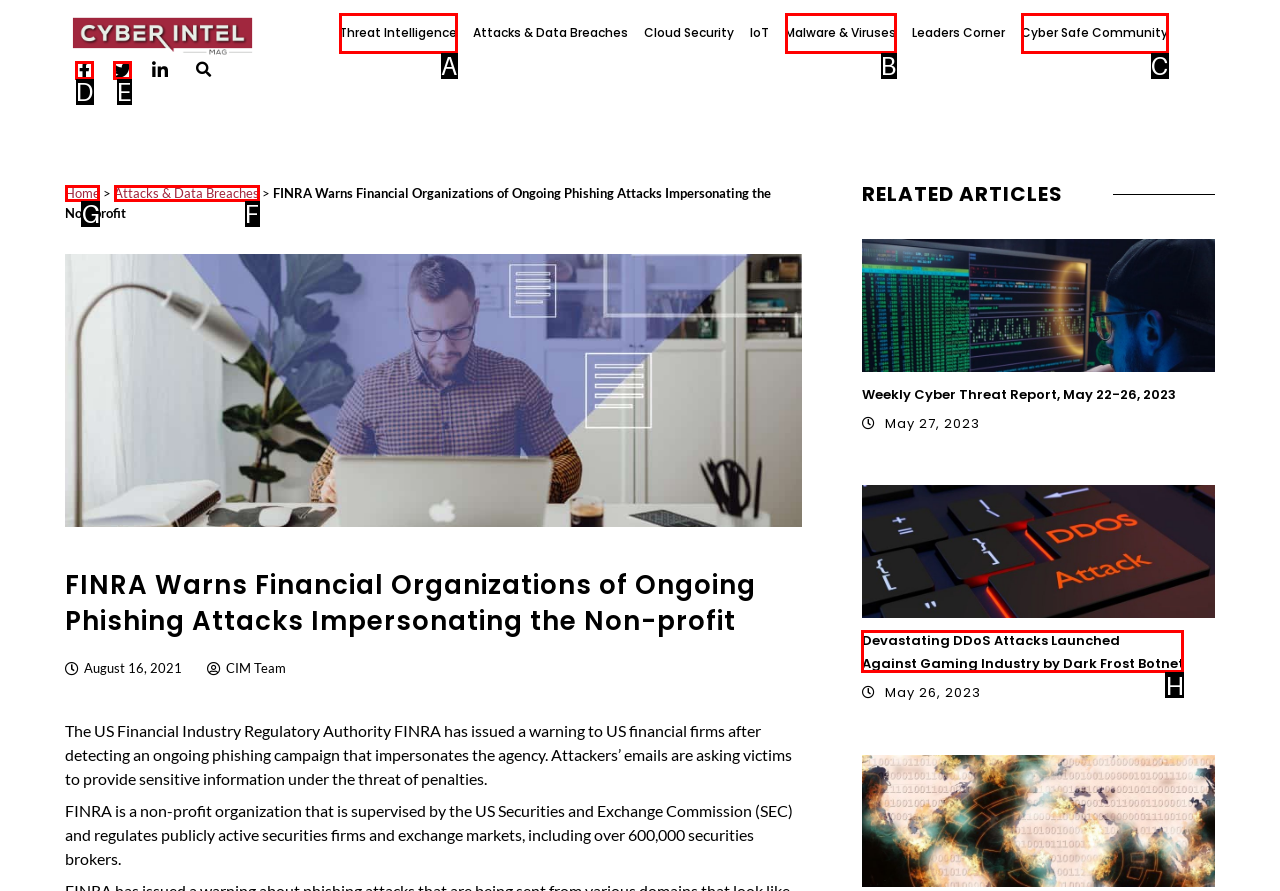Tell me which letter corresponds to the UI element that will allow you to Visit Home page. Answer with the letter directly.

G